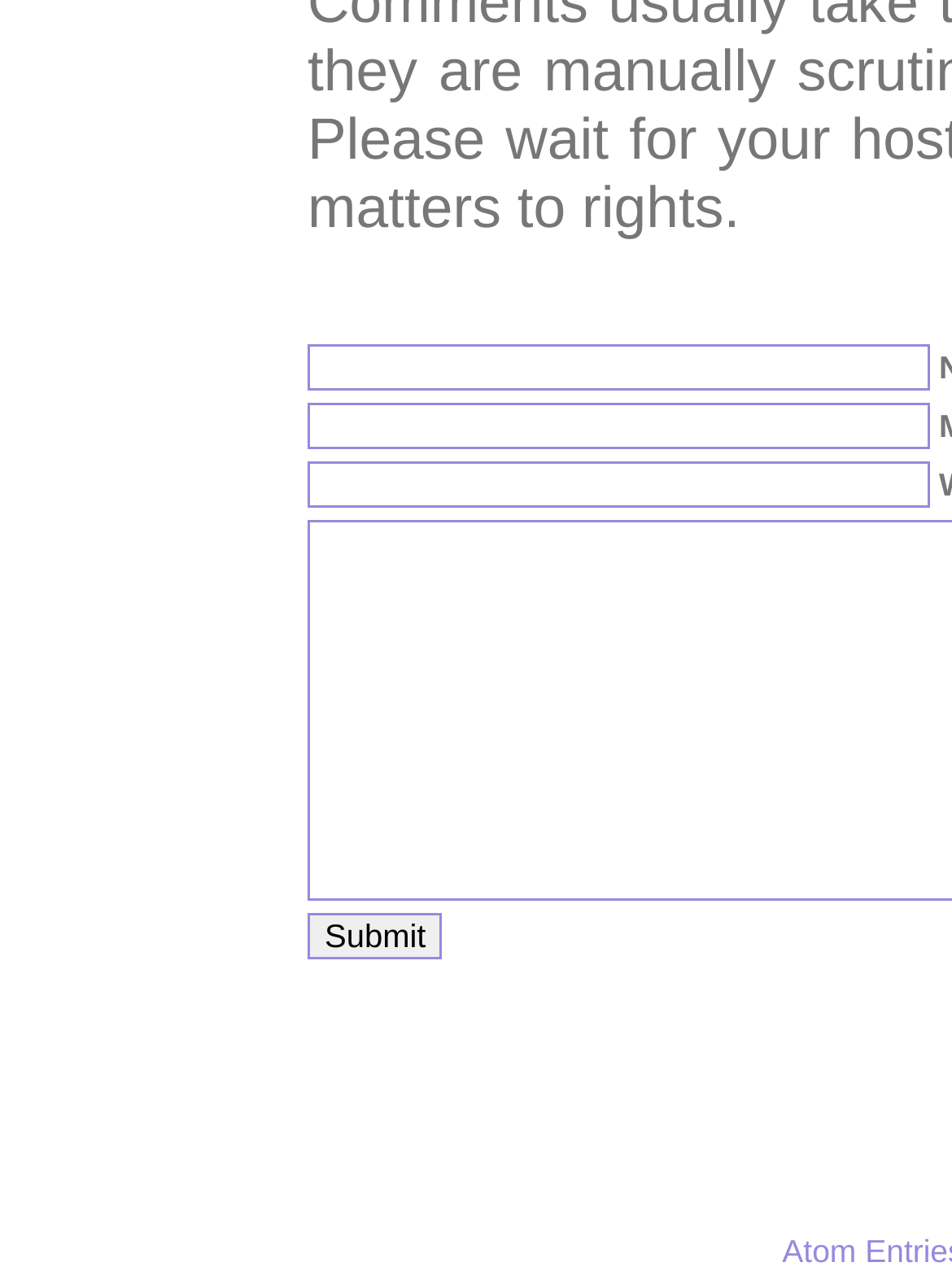From the webpage screenshot, identify the region described by name="ce0d8b4d" value="Submit". Provide the bounding box coordinates as (top-left x, top-left y, bottom-right x, bottom-right y), with each value being a floating point number between 0 and 1.

[0.323, 0.704, 0.465, 0.74]